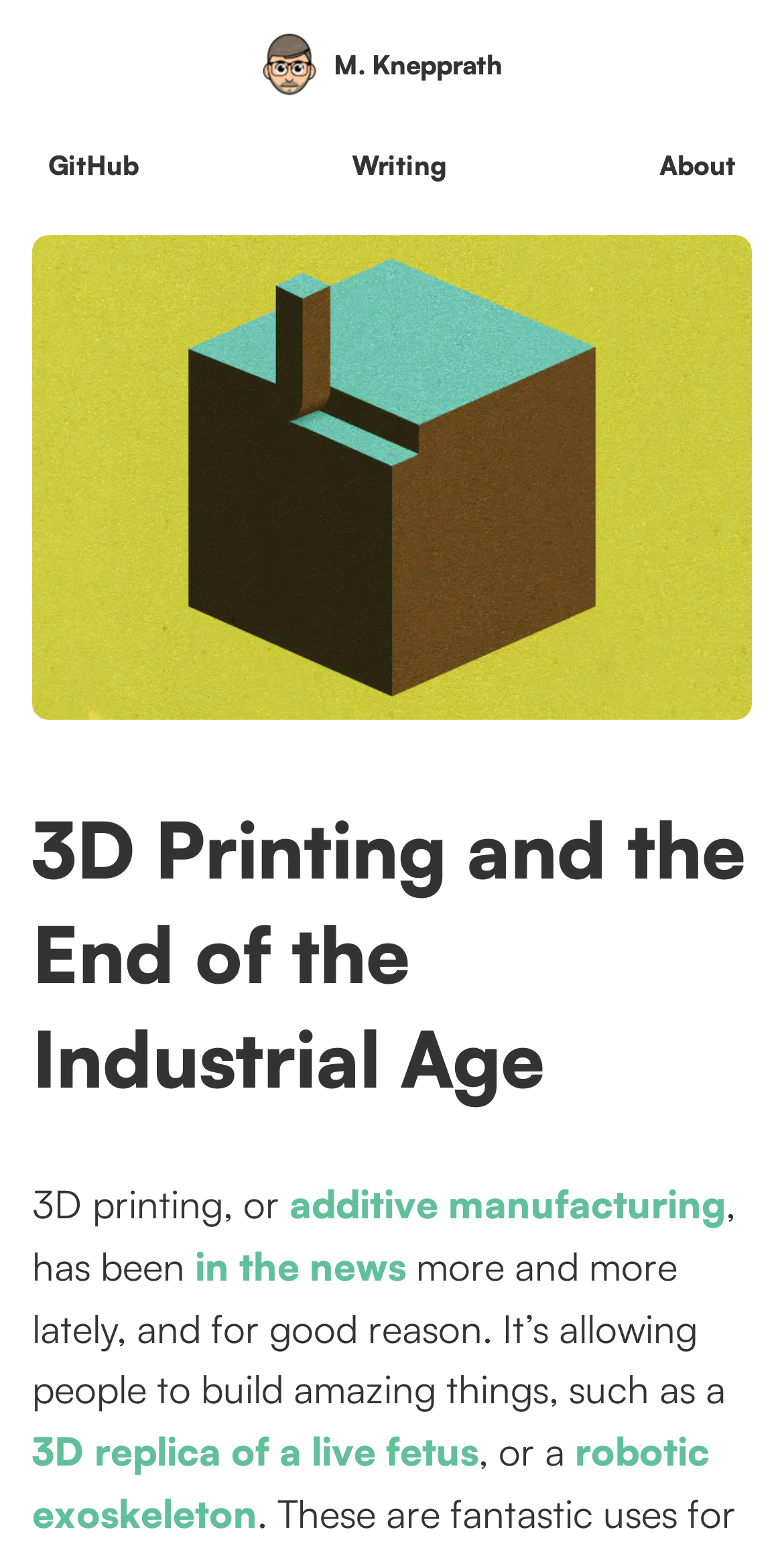Identify the coordinates of the bounding box for the element that must be clicked to accomplish the instruction: "read about 3D printing and the end of the industrial age".

[0.041, 0.515, 0.959, 0.717]